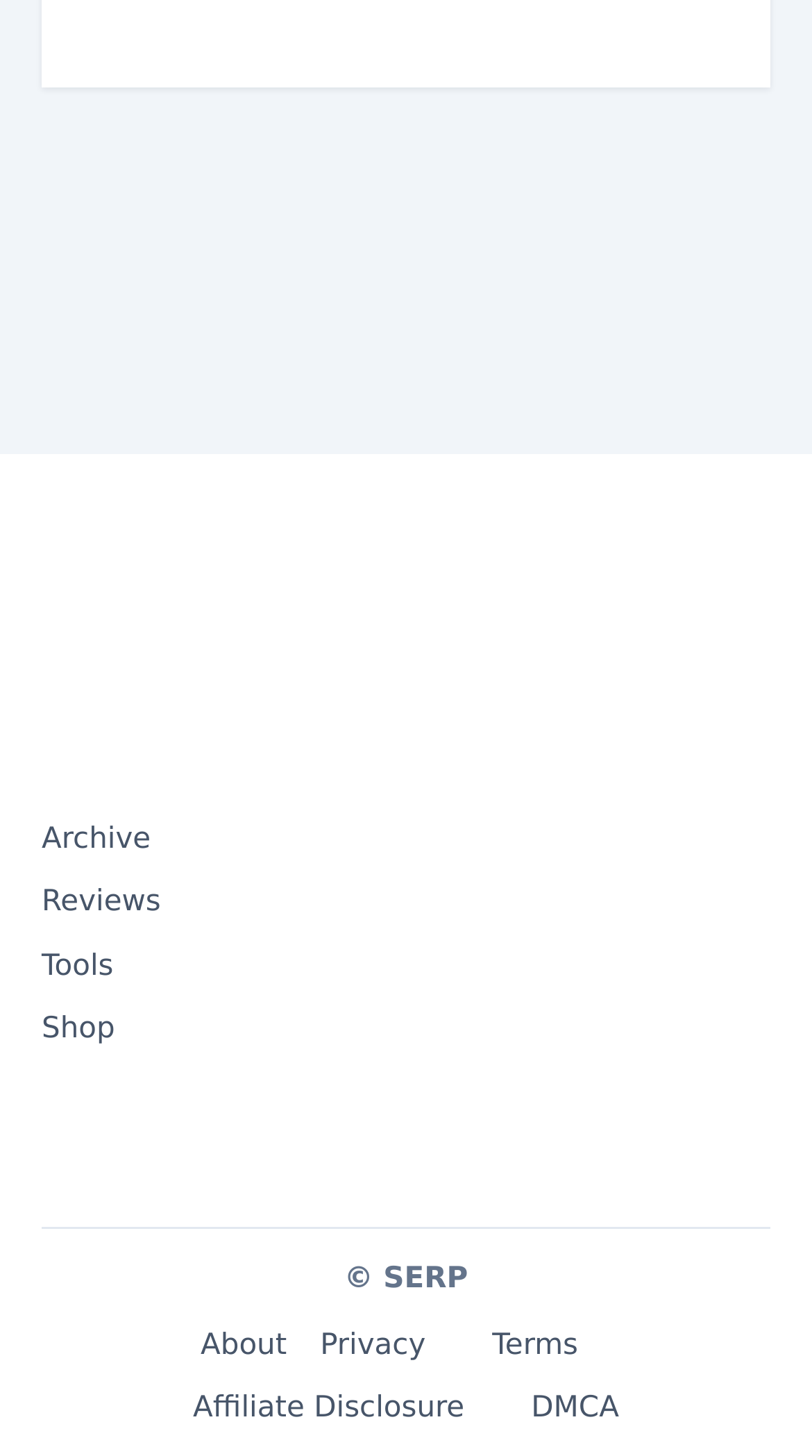What is the copyright information displayed?
Answer the question with a thorough and detailed explanation.

I found the copyright information displayed on the webpage, which is '© SERP', indicating that the content is copyrighted by SERP.